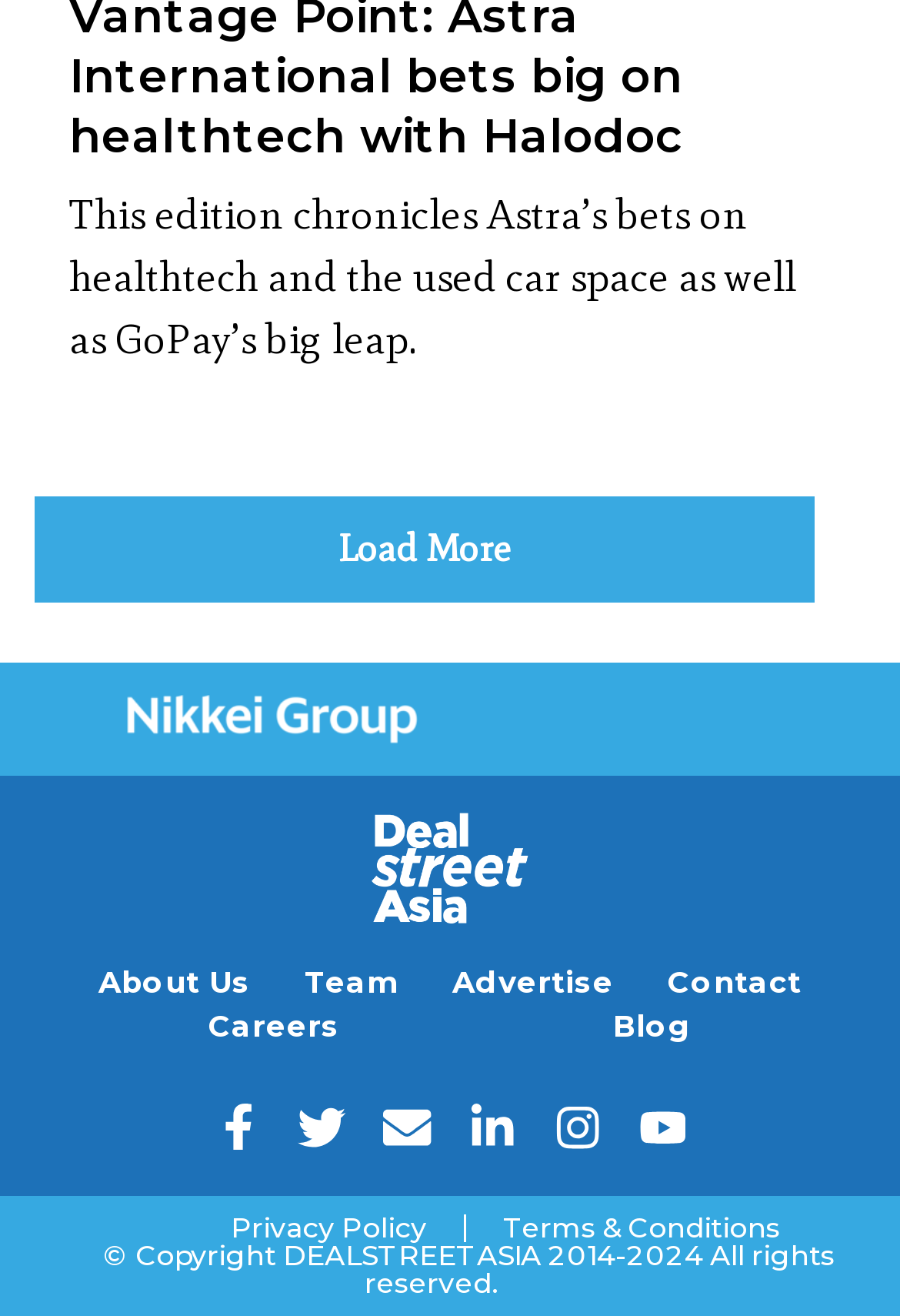Provide the bounding box coordinates for the UI element described in this sentence: "Careers". The coordinates should be four float values between 0 and 1, i.e., [left, top, right, bottom].

[0.215, 0.763, 0.394, 0.797]